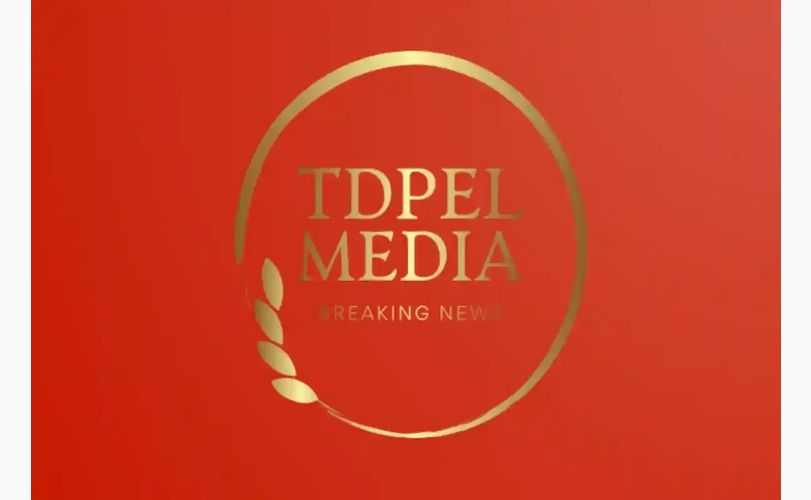What is the font color of the brand name?
Give a one-word or short phrase answer based on the image.

Gold